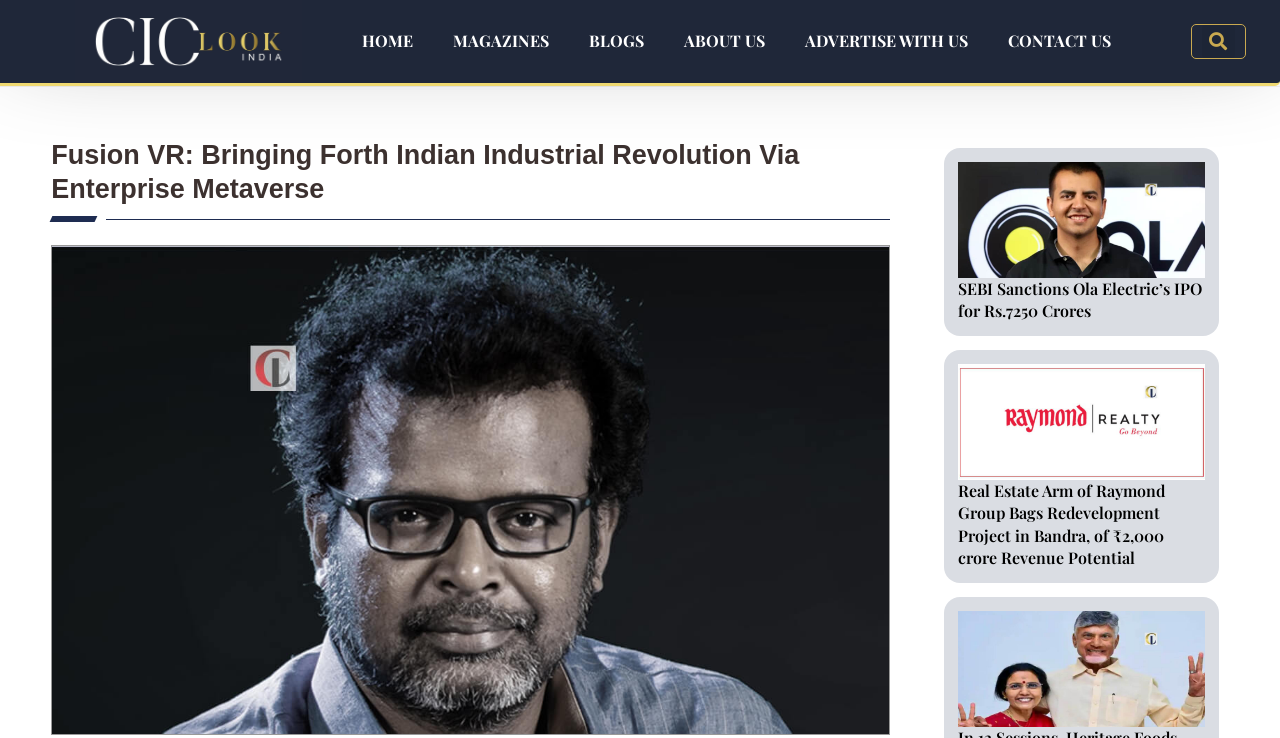Describe in detail what you see on the webpage.

The webpage is about Fusion VR, an enterprise focused on delivering innovative Industry 4.0 solutions. At the top left corner, there is a Ciolook logo, an image linked to the logo. Next to it, there is a navigation menu with six links: HOME, MAGAZINES, BLOGS, ABOUT US, ADVERTISE WITH US, and CONTACT US. On the top right corner, there is a search bar with a search button.

Below the navigation menu, there is a heading that reads "Fusion VR: Bringing Forth Indian Industrial Revolution Via Enterprise Metaverse". Below this heading, there is a large image of Fusion VR. 

The main content of the webpage is divided into two sections, each containing a news article. The first article is about Ola Electric's IPO, with a link to the article and an image of Ola Electric's logo. The second article is about Raymond Group's real estate arm, with a link to the article and an image of Raymond's logo. Both articles have headings that summarize the content of the articles.

At the bottom of the second article, there is another link to an article about Chandrababu Naidu's son, with an image of him. Overall, the webpage has a total of seven images, six links in the navigation menu, and three news articles with links and images.